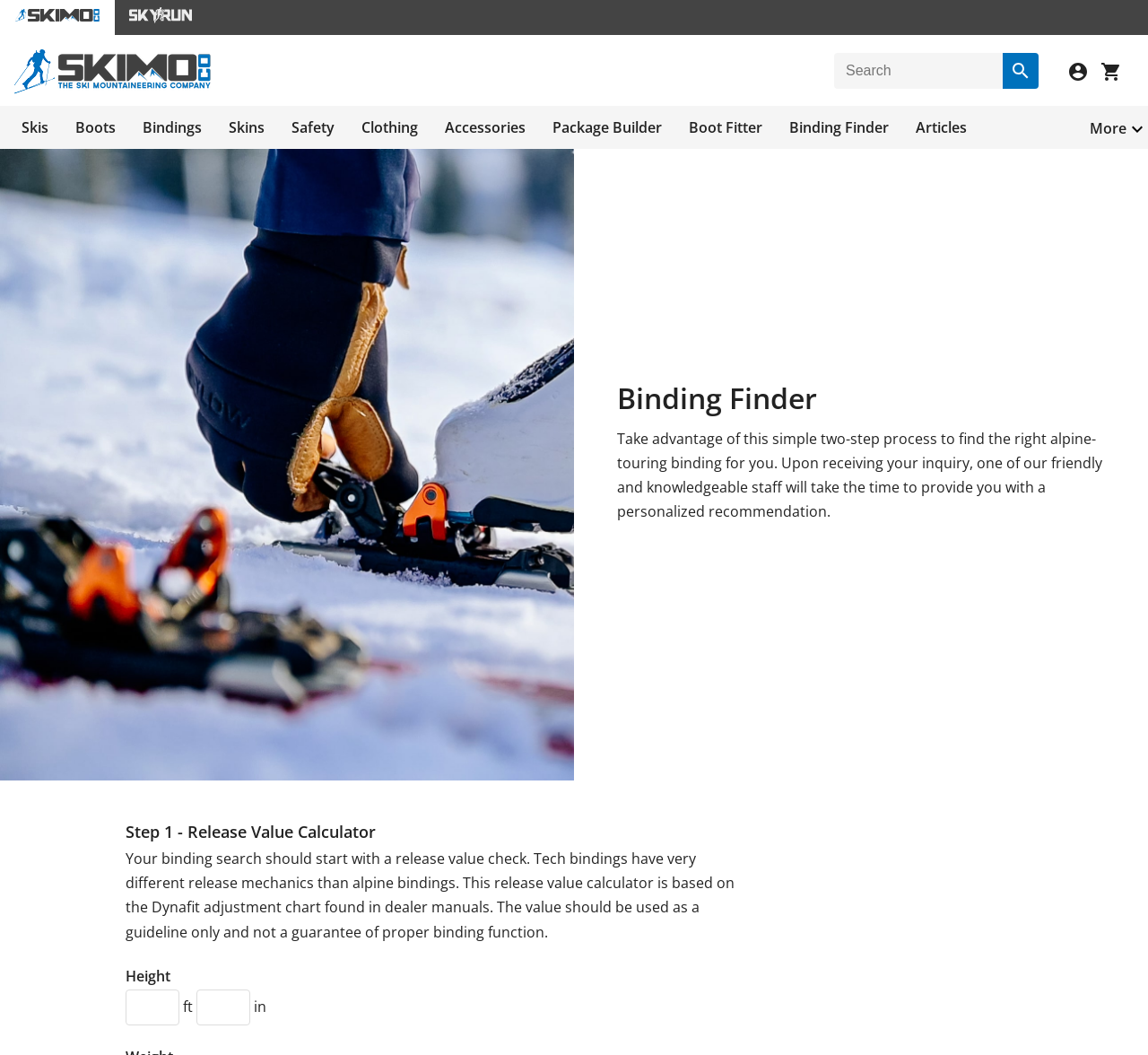Pinpoint the bounding box coordinates of the clickable area needed to execute the instruction: "Search for something". The coordinates should be specified as four float numbers between 0 and 1, i.e., [left, top, right, bottom].

None